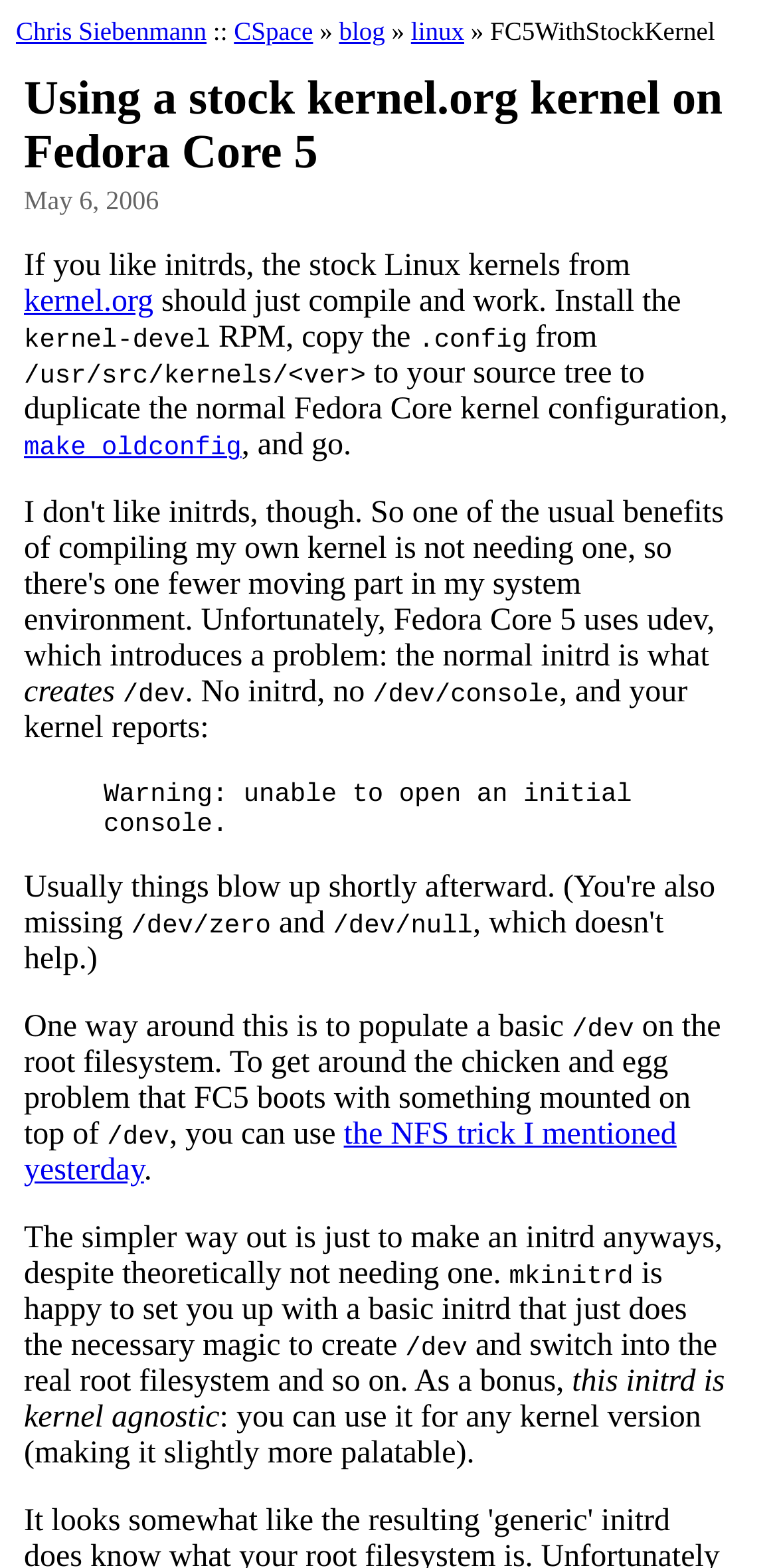Locate and provide the bounding box coordinates for the HTML element that matches this description: "kernel.org".

[0.031, 0.182, 0.197, 0.204]